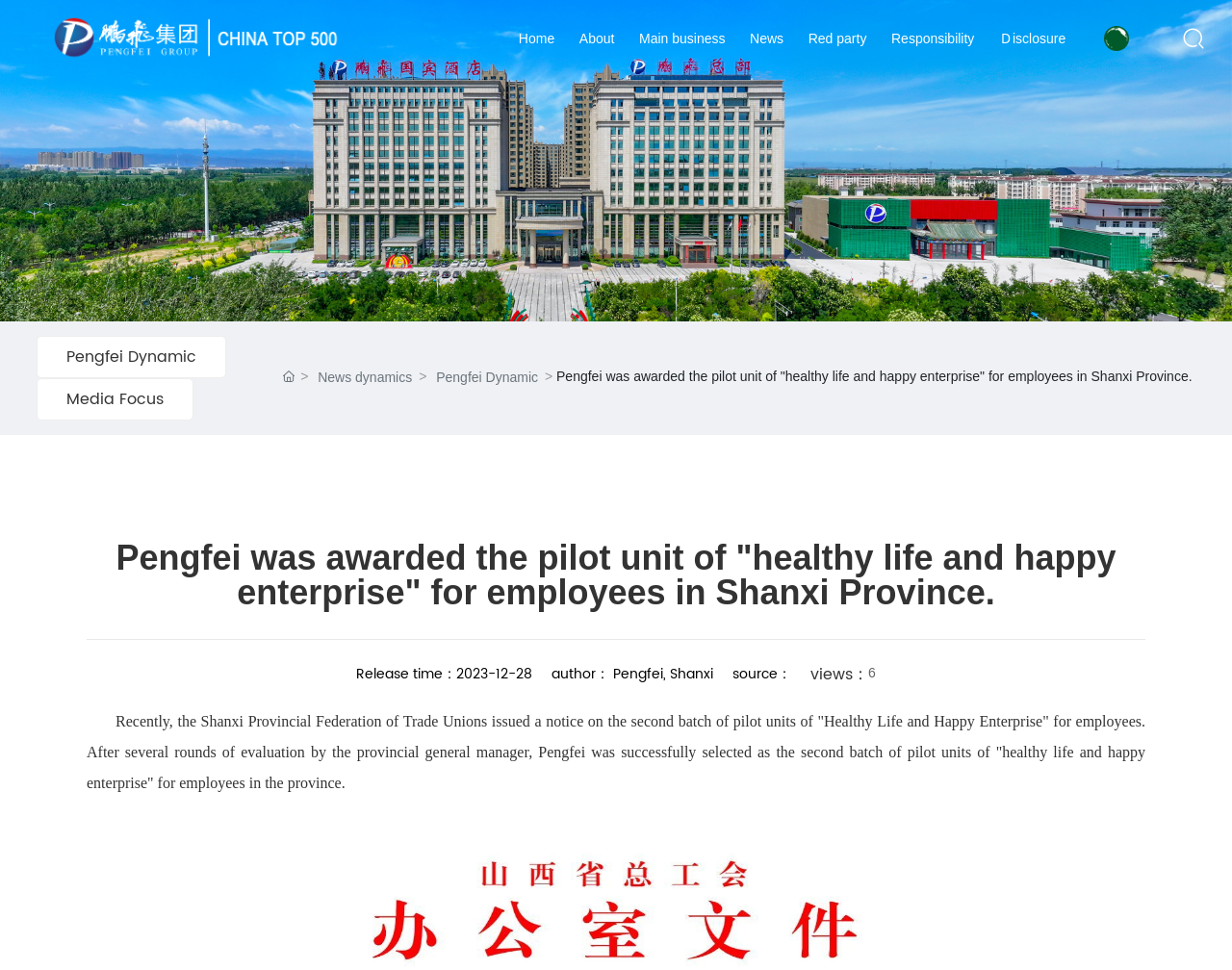Identify the bounding box coordinates of the specific part of the webpage to click to complete this instruction: "Click the 'Pengfei Dynamic' link".

[0.03, 0.346, 0.184, 0.389]